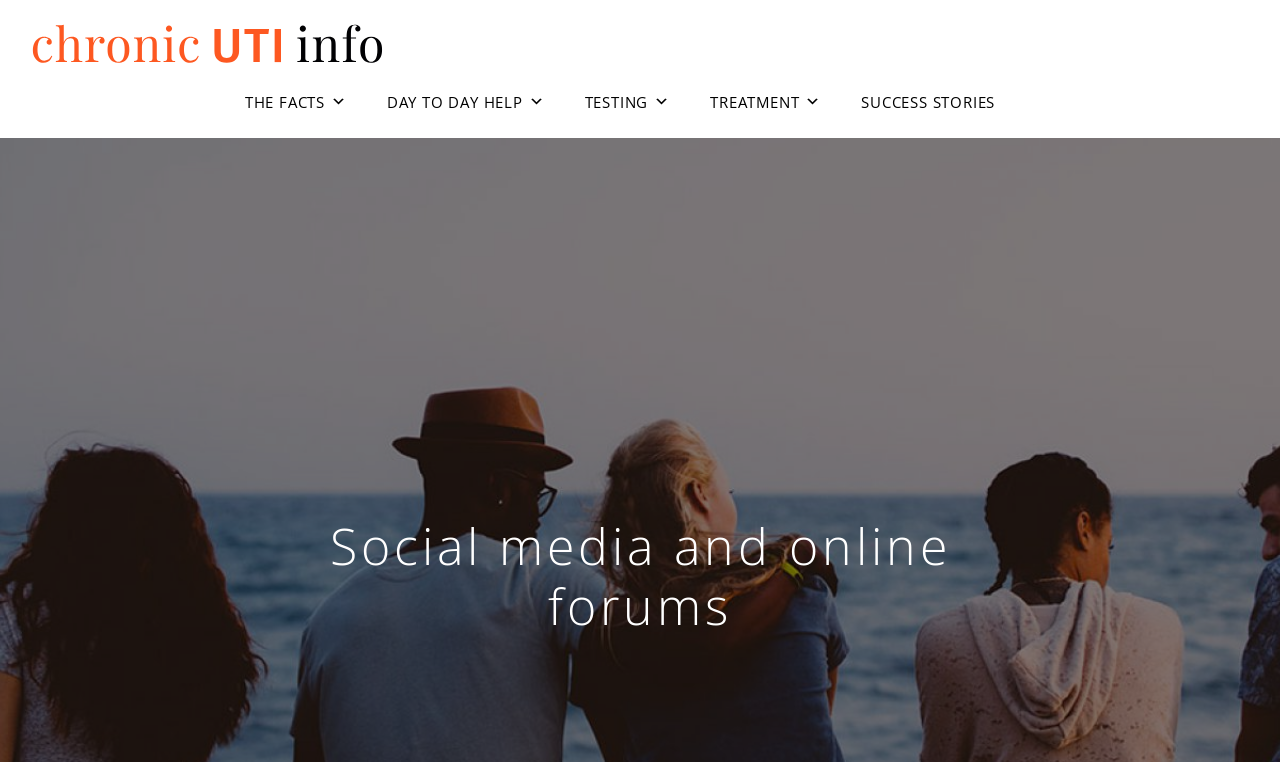What is the topic of the current page?
Based on the content of the image, thoroughly explain and answer the question.

I inferred the topic of the current page by looking at the root element's text, which is 'Group 3 pain sleep anxiety Archives - Chronic UTI Info', suggesting that the page is about archives related to Group 3 pain, sleep, and anxiety.